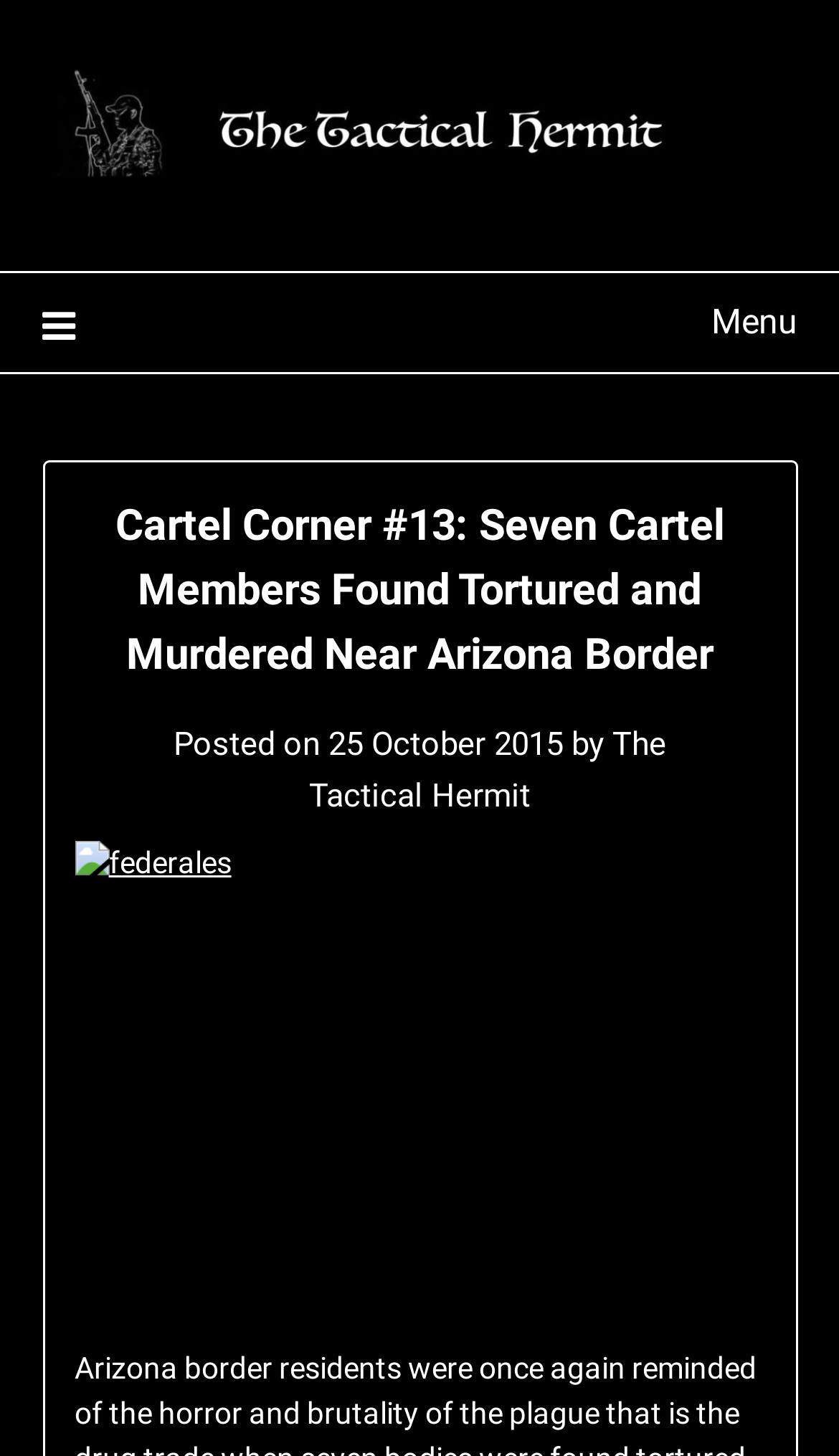Using the provided description: "title="Facebook"", find the bounding box coordinates of the corresponding UI element. The output should be four float numbers between 0 and 1, in the format [left, top, right, bottom].

None